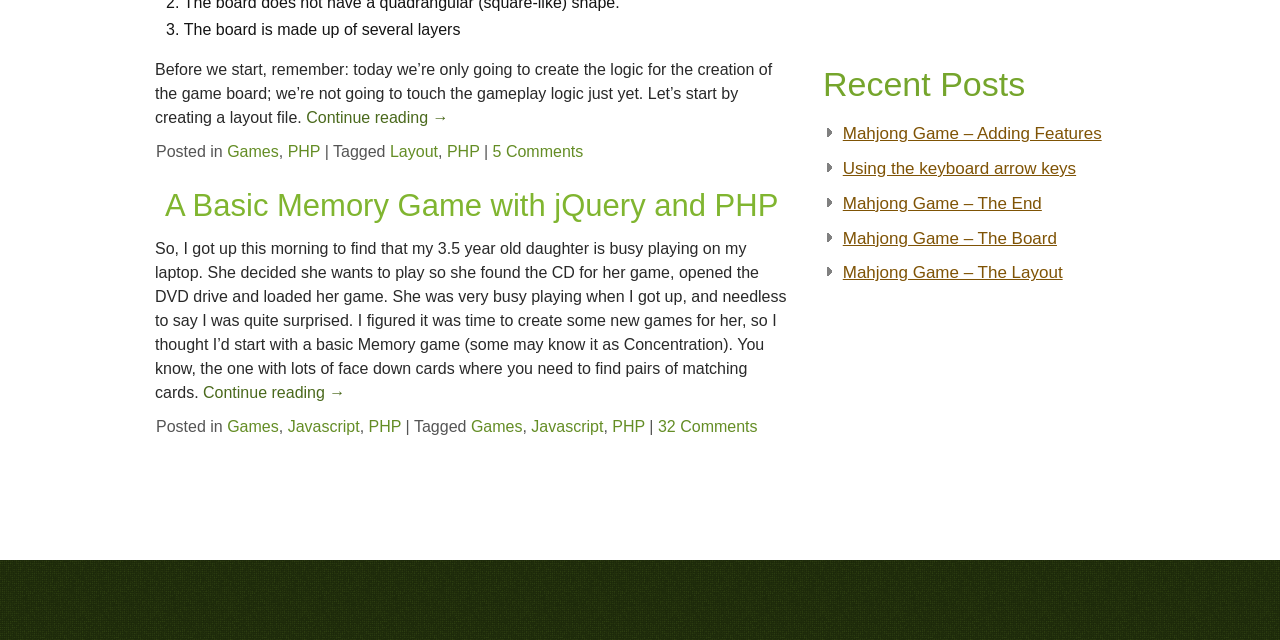From the screenshot, find the bounding box of the UI element matching this description: "Layout". Supply the bounding box coordinates in the form [left, top, right, bottom], each a float between 0 and 1.

[0.305, 0.224, 0.342, 0.251]